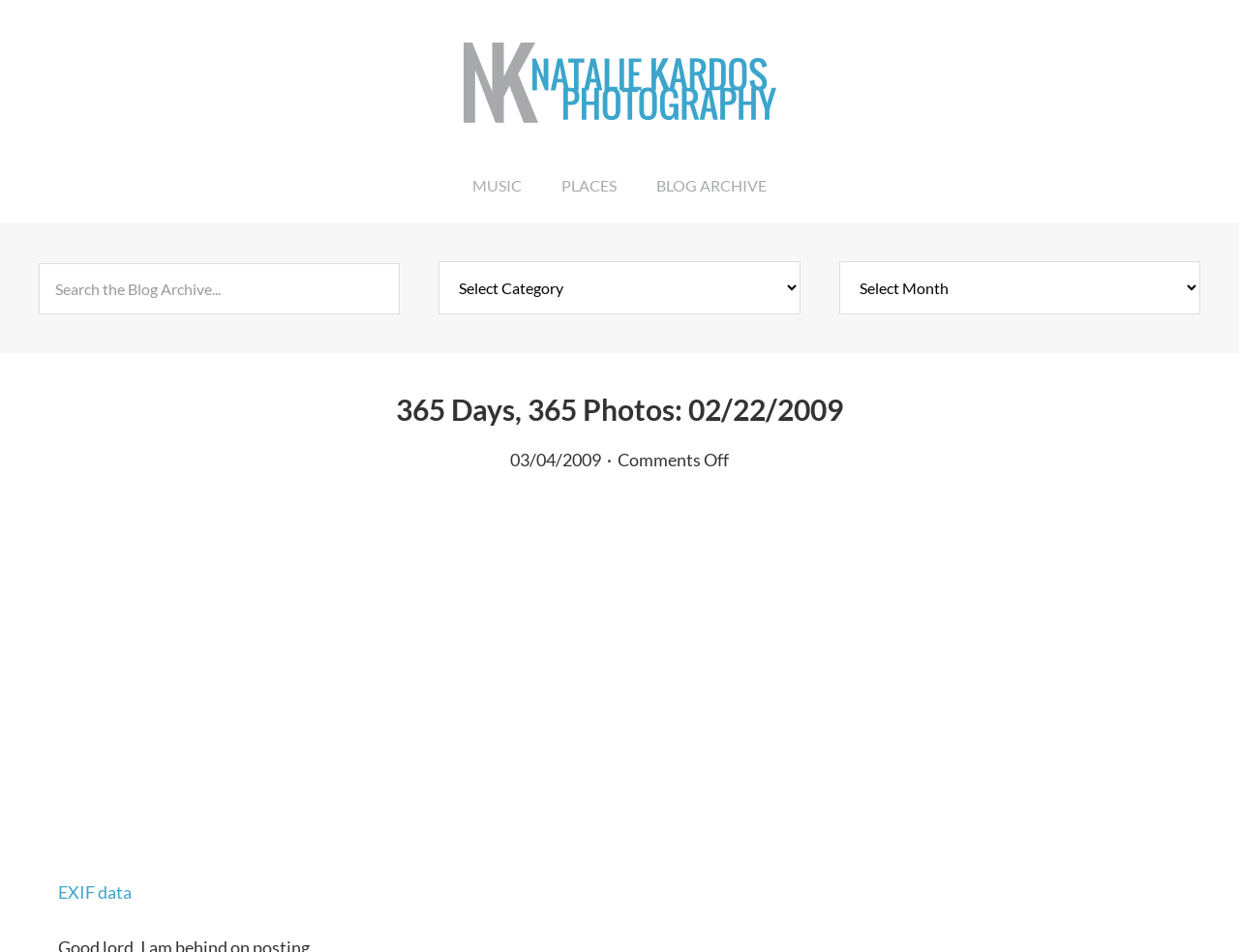From the webpage screenshot, predict the bounding box coordinates (top-left x, top-left y, bottom-right x, bottom-right y) for the UI element described here: alt="logo" title="logo"

[0.368, 0.115, 0.632, 0.137]